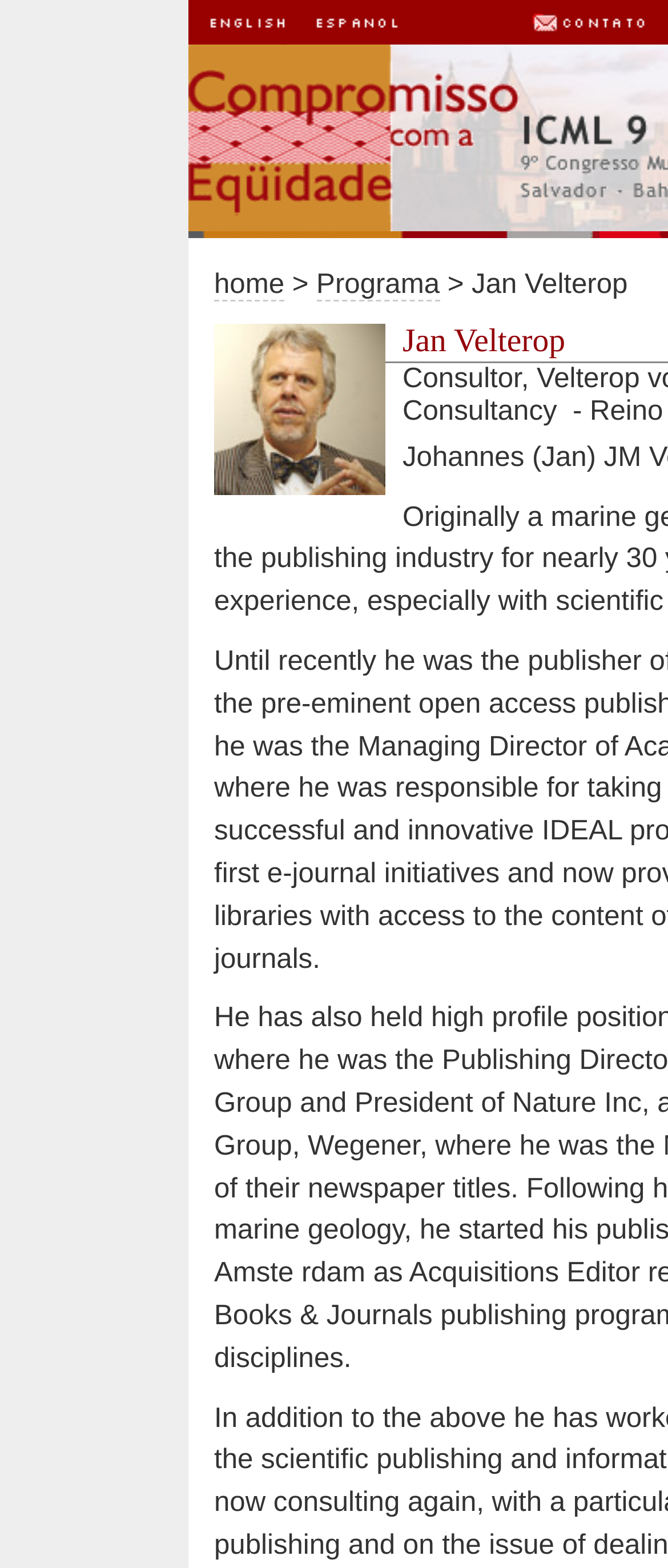Construct a comprehensive caption that outlines the webpage's structure and content.

The webpage appears to be a program or schedule page for an event, specifically the ICML 9 / CRICS 7 conference, featuring Jan Velterop. 

At the top of the page, there are three links aligned horizontally, taking up about a third of the page's width. Below these links, a prominent heading spans across the page, containing a link with the same text. 

On the left side of the page, there is a vertical navigation menu consisting of three links: "home", "Programa", and another link with the text "Jan Velterop". These links are separated by static text elements, which are likely used as separators or indicators. 

To the right of the navigation menu, there is a large image that takes up a significant portion of the page's real estate. The image is positioned below the top links and above the heading.